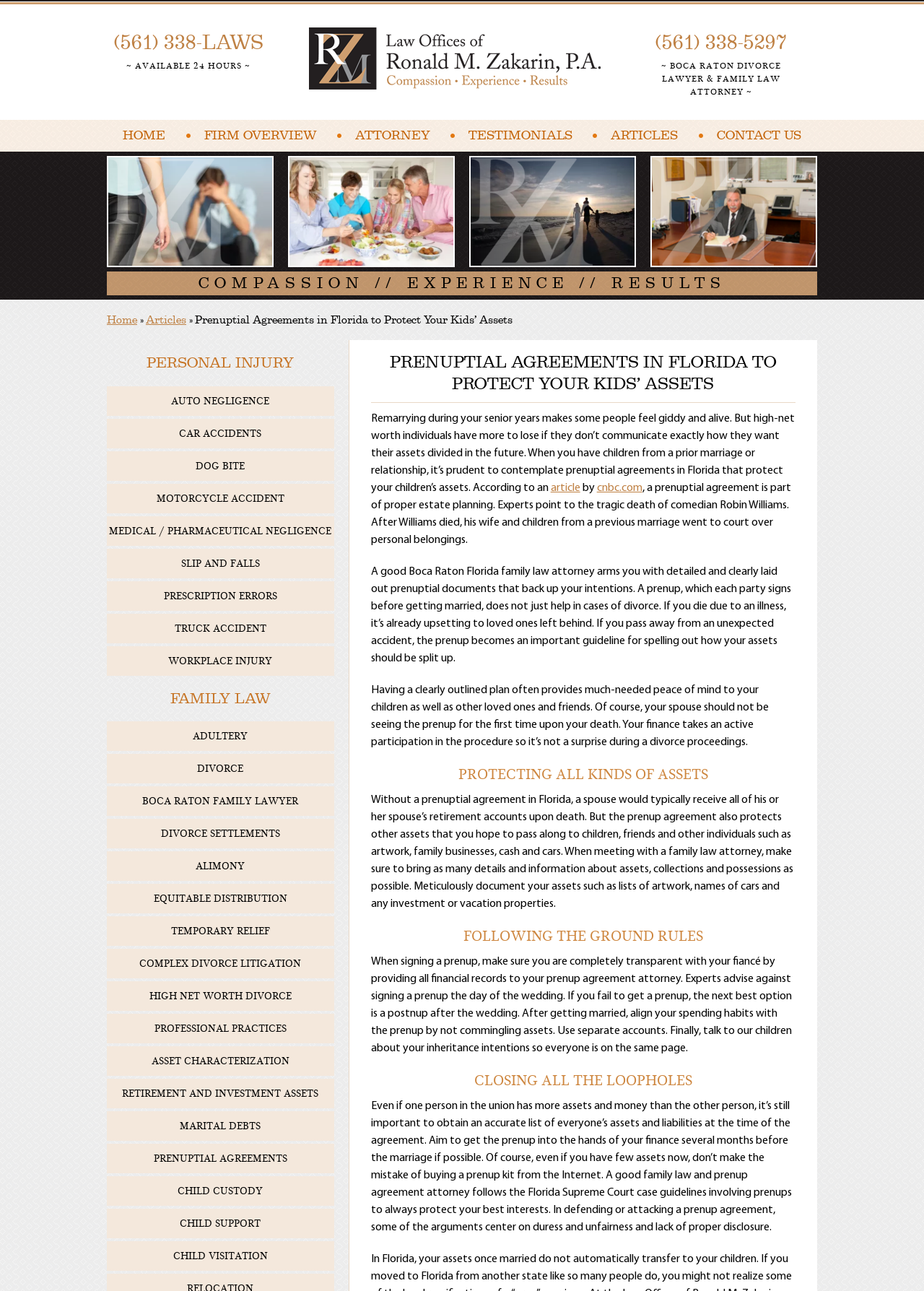What is the recommended time to sign a prenuptial agreement?
Use the image to answer the question with a single word or phrase.

Several months before the marriage